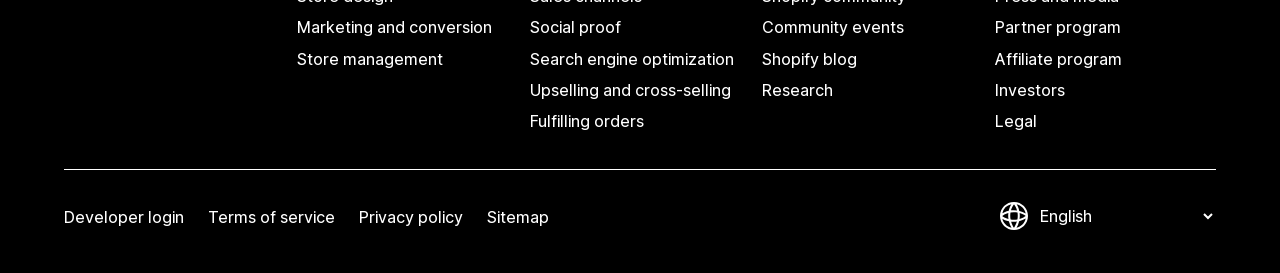Provide a brief response in the form of a single word or phrase:
How many links are there below the separator?

5